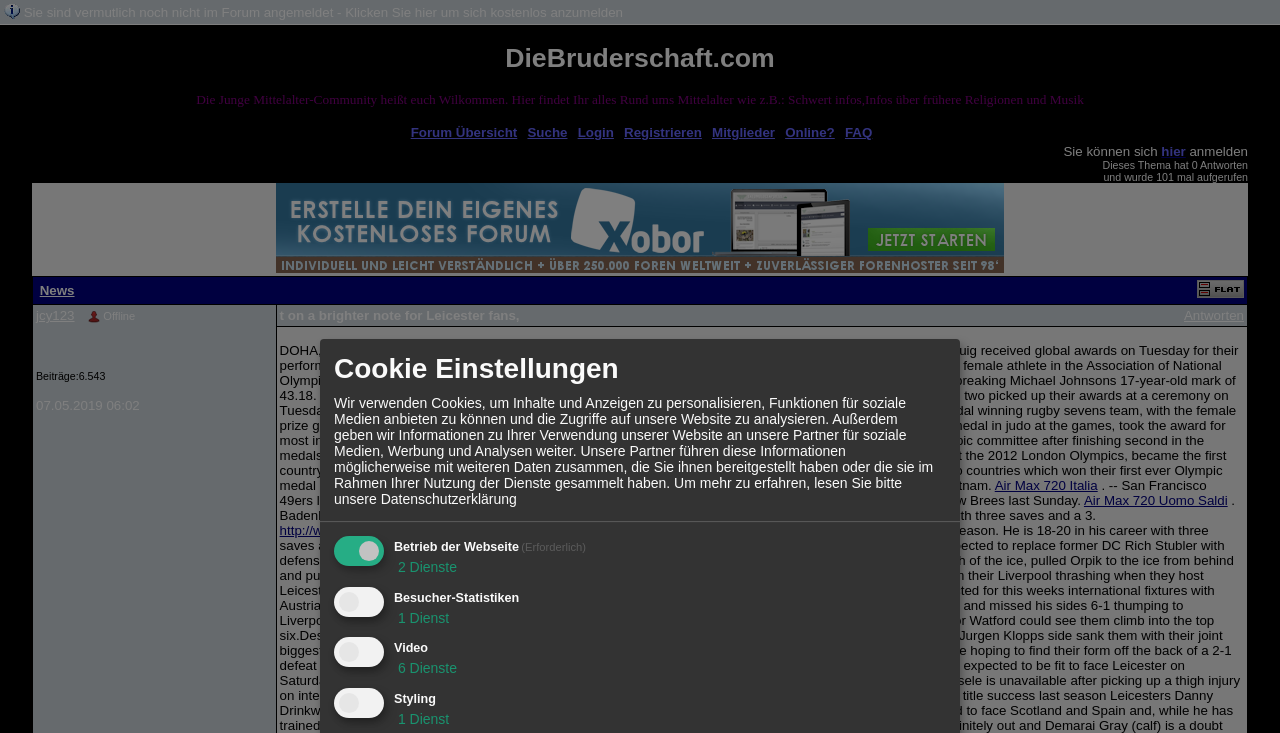Please identify the bounding box coordinates of the element that needs to be clicked to execute the following command: "Click on the 'Registrieren' link". Provide the bounding box using four float numbers between 0 and 1, formatted as [left, top, right, bottom].

[0.488, 0.171, 0.548, 0.191]